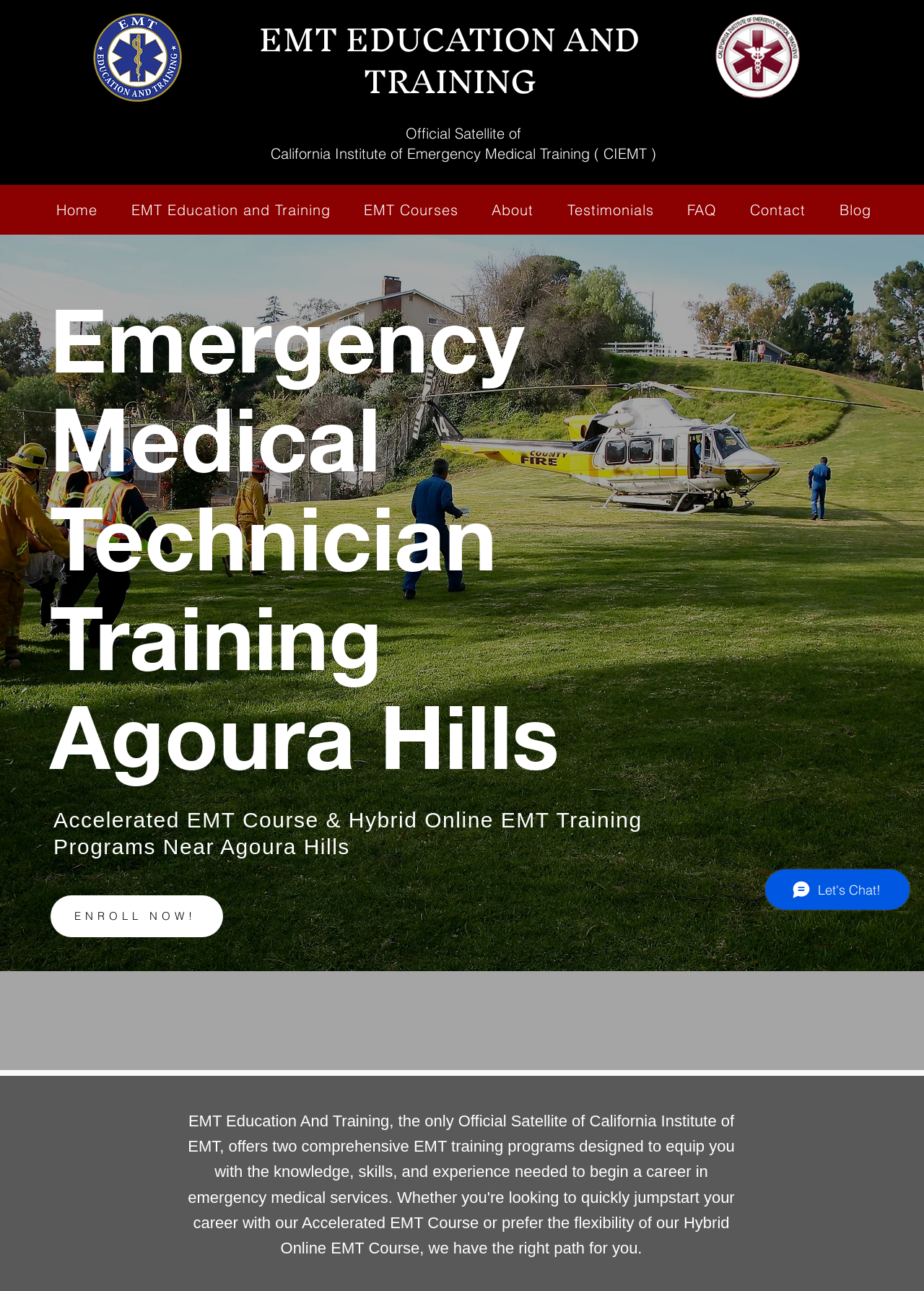Determine the coordinates of the bounding box that should be clicked to complete the instruction: "Explore EMT Education and Training". The coordinates should be represented by four float numbers between 0 and 1: [left, top, right, bottom].

[0.28, 0.018, 0.693, 0.078]